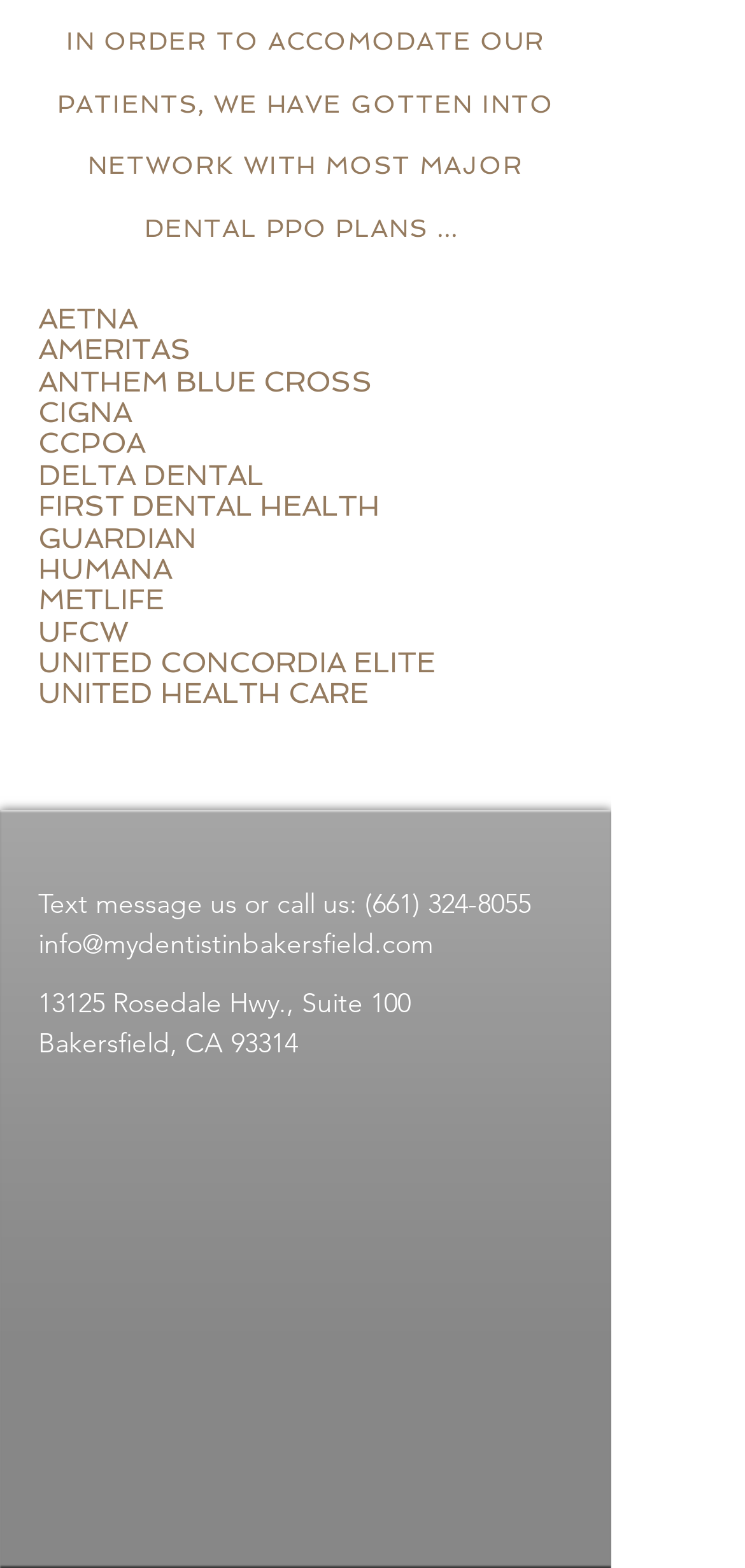Highlight the bounding box of the UI element that corresponds to this description: "aria-label="Google+ - White Circle"".

[0.051, 0.953, 0.123, 0.987]